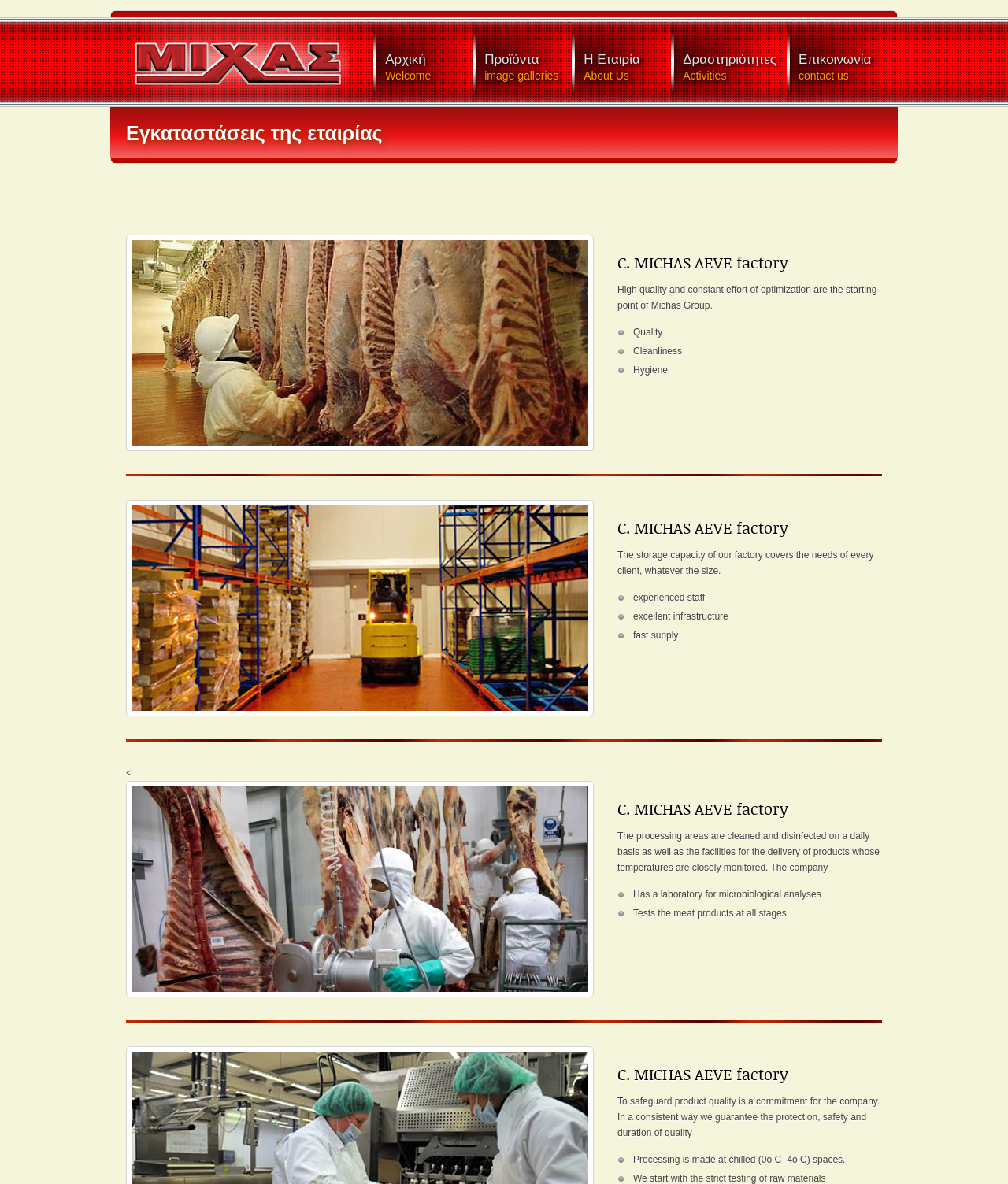What is the purpose of the laboratory?
Based on the image, answer the question in a detailed manner.

The webpage mentions that the company has a laboratory for microbiological analyses. This suggests that the laboratory is used to test and analyze meat products for microbiological contaminants, ensuring the quality and safety of the products.